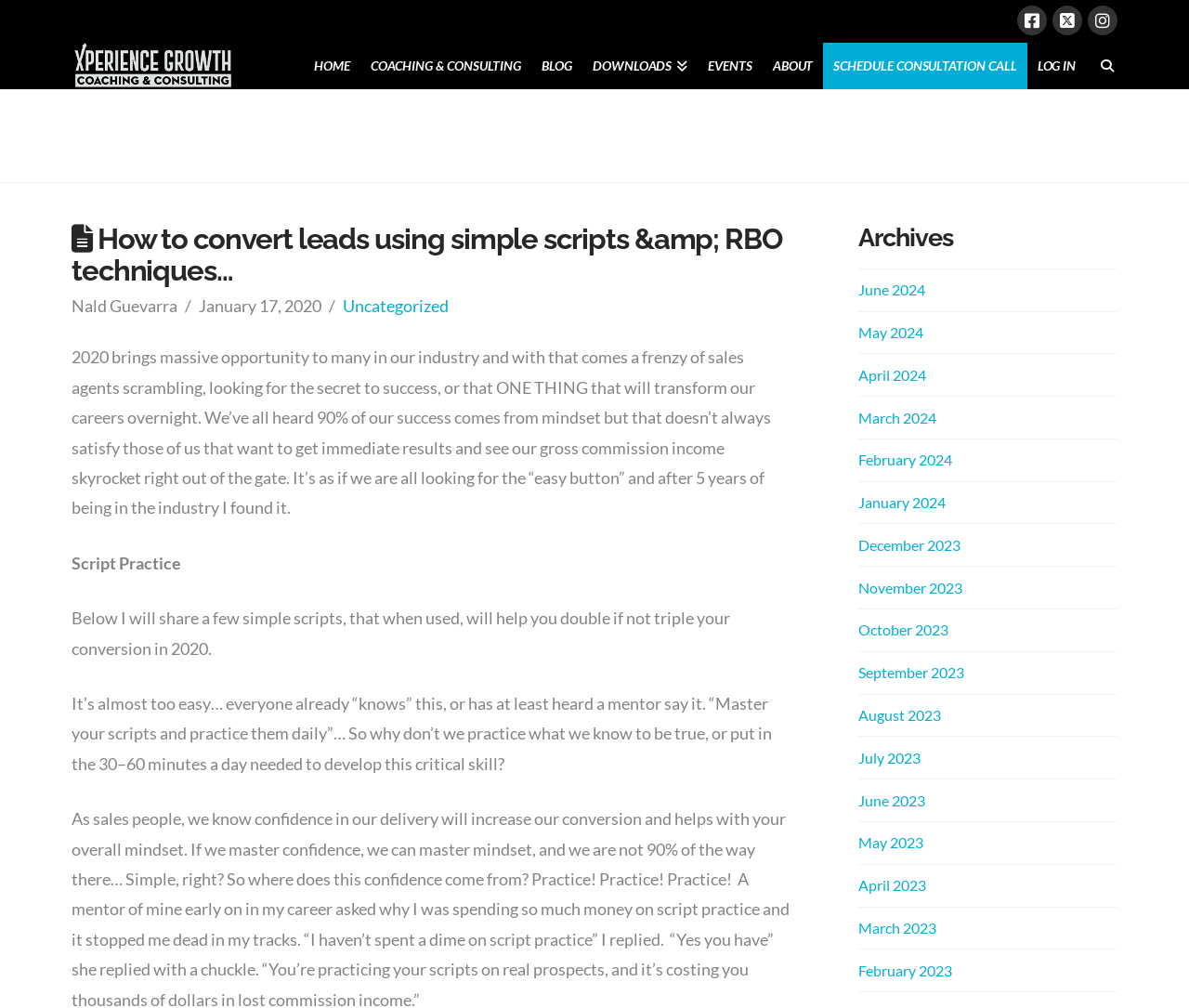Indicate the bounding box coordinates of the clickable region to achieve the following instruction: "Click on Facebook link."

[0.856, 0.006, 0.881, 0.035]